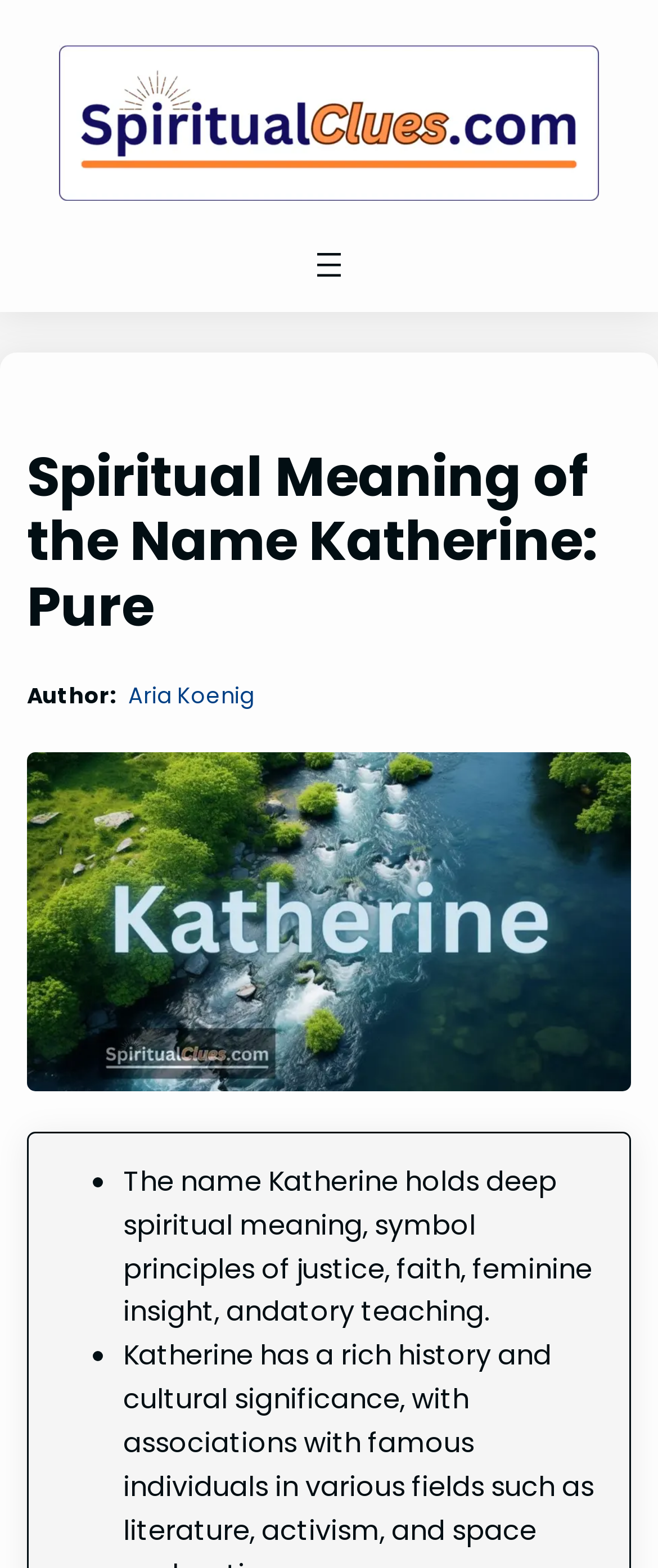What is the author's name?
Analyze the image and deliver a detailed answer to the question.

I found the author's name by looking at the text next to the 'Author:' label, which is 'Aria Koenig'.